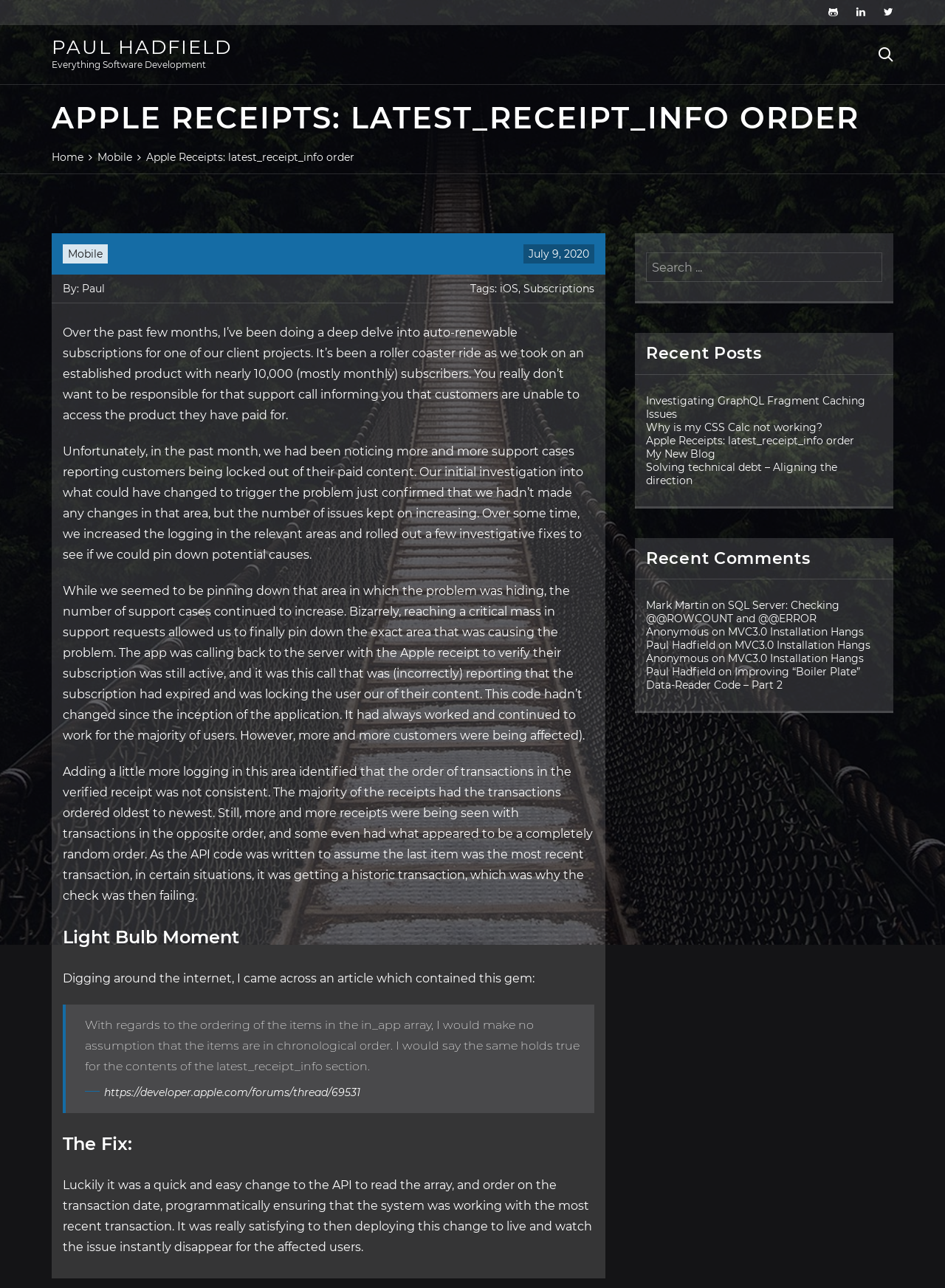Please find the bounding box coordinates of the element's region to be clicked to carry out this instruction: "View the 'Mobile' article".

[0.103, 0.117, 0.14, 0.127]